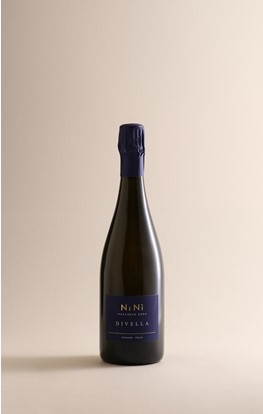Use a single word or phrase to answer the question:
How long did the wine age on the lees in small oak barrels?

42 months